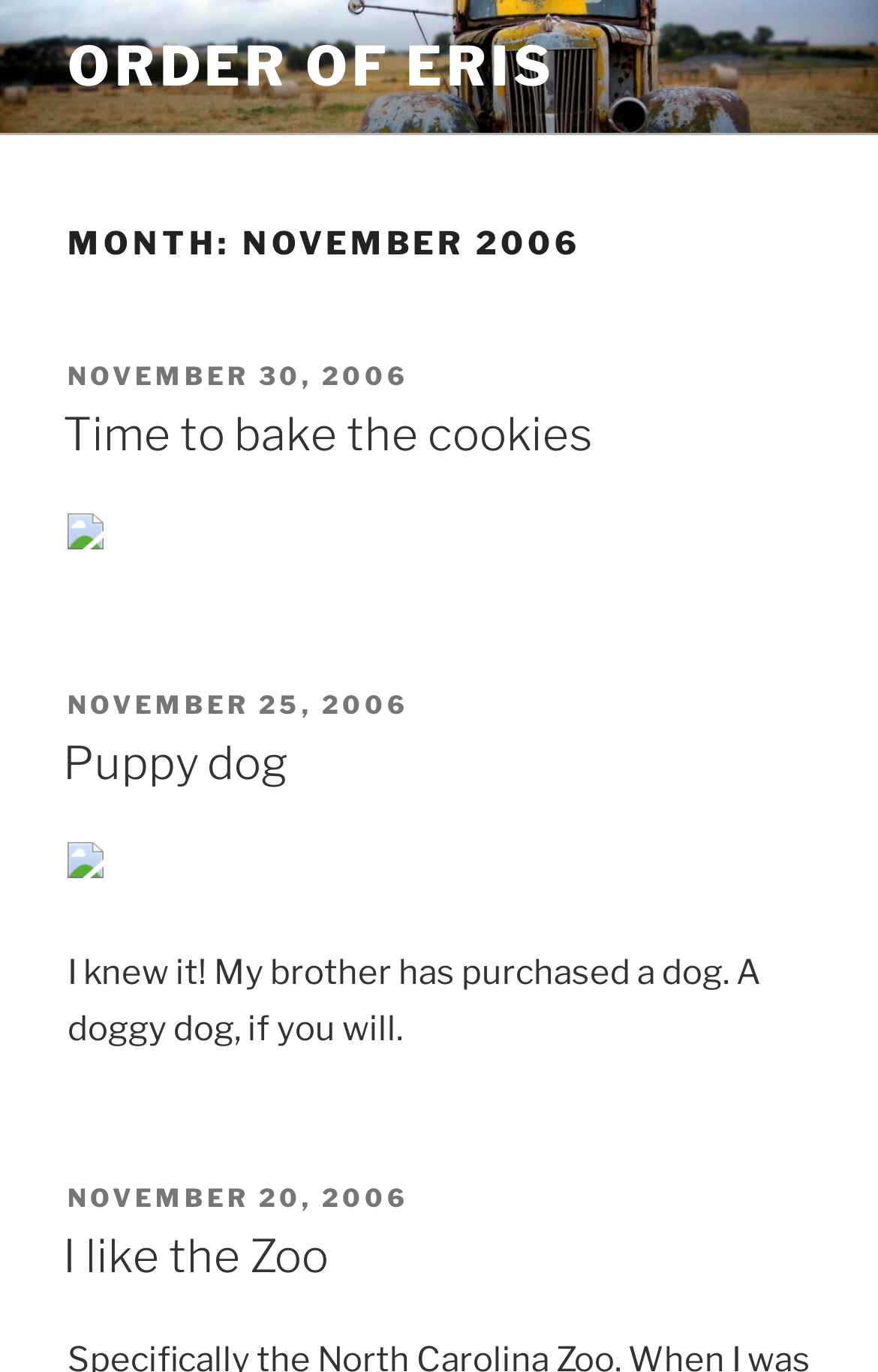Respond to the question below with a single word or phrase:
How many articles are on this webpage?

3